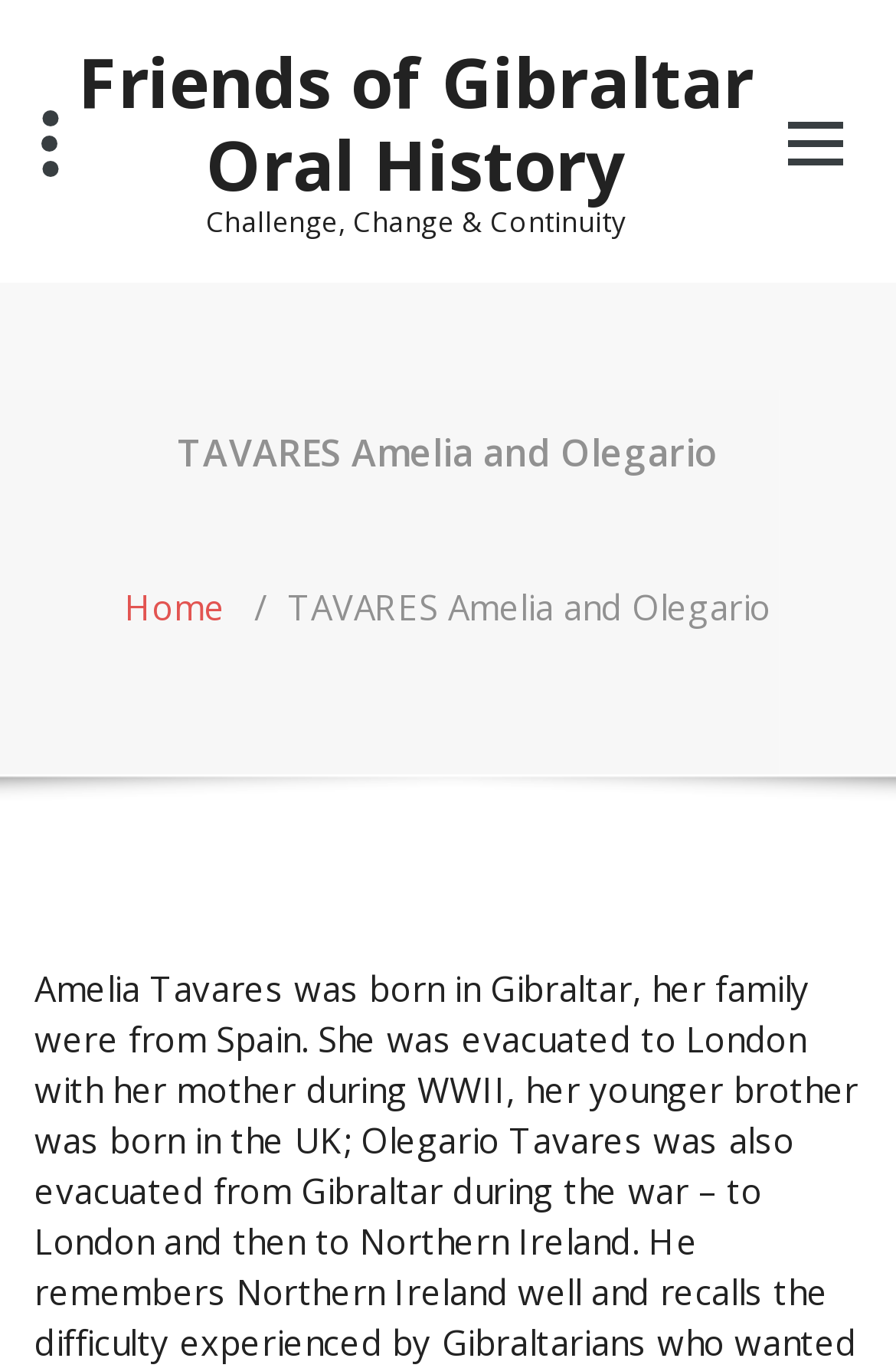Find and provide the bounding box coordinates for the UI element described with: "Home".

[0.139, 0.427, 0.252, 0.46]